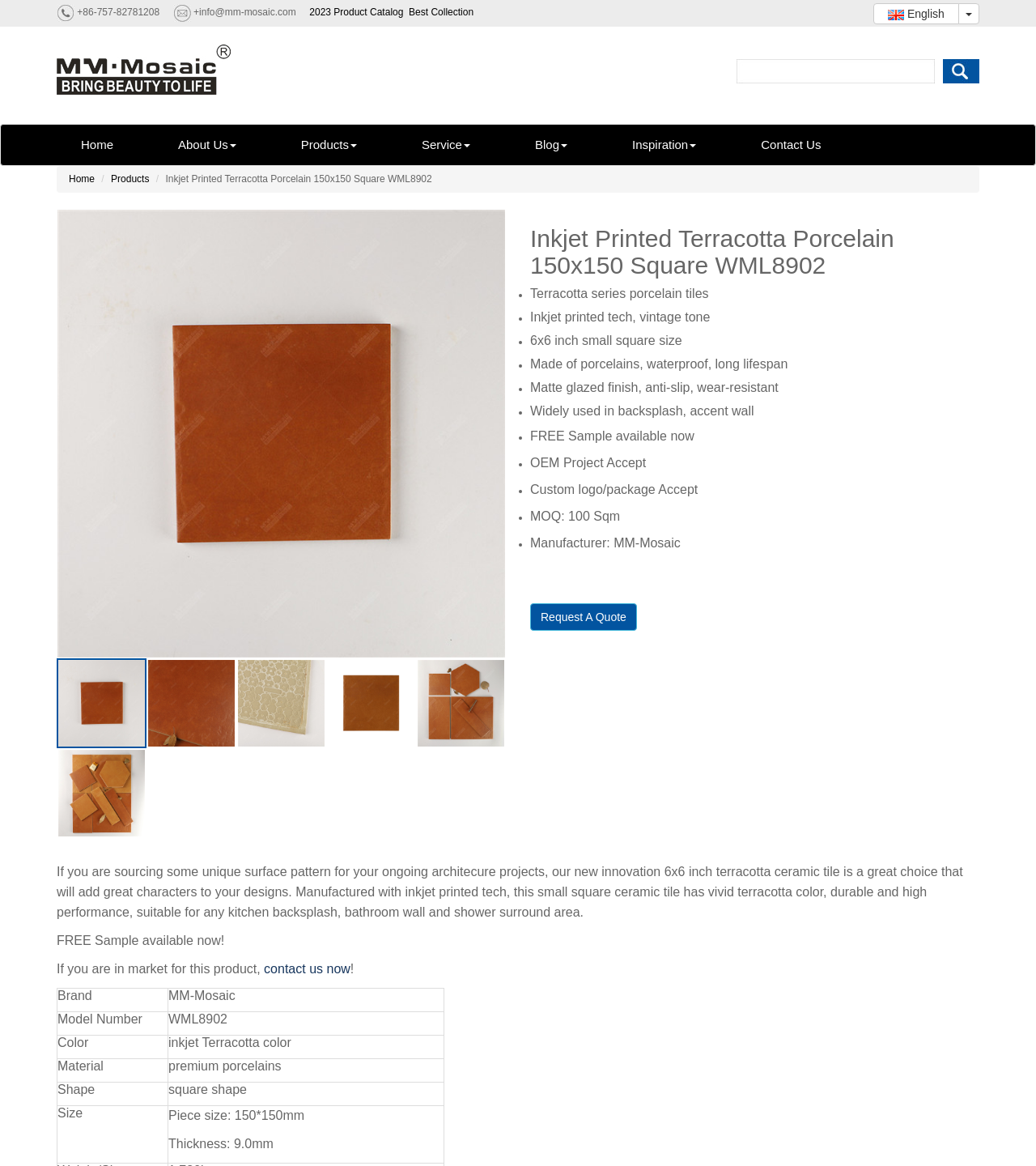Please determine the bounding box coordinates of the clickable area required to carry out the following instruction: "Contact us now". The coordinates must be four float numbers between 0 and 1, represented as [left, top, right, bottom].

[0.255, 0.825, 0.338, 0.837]